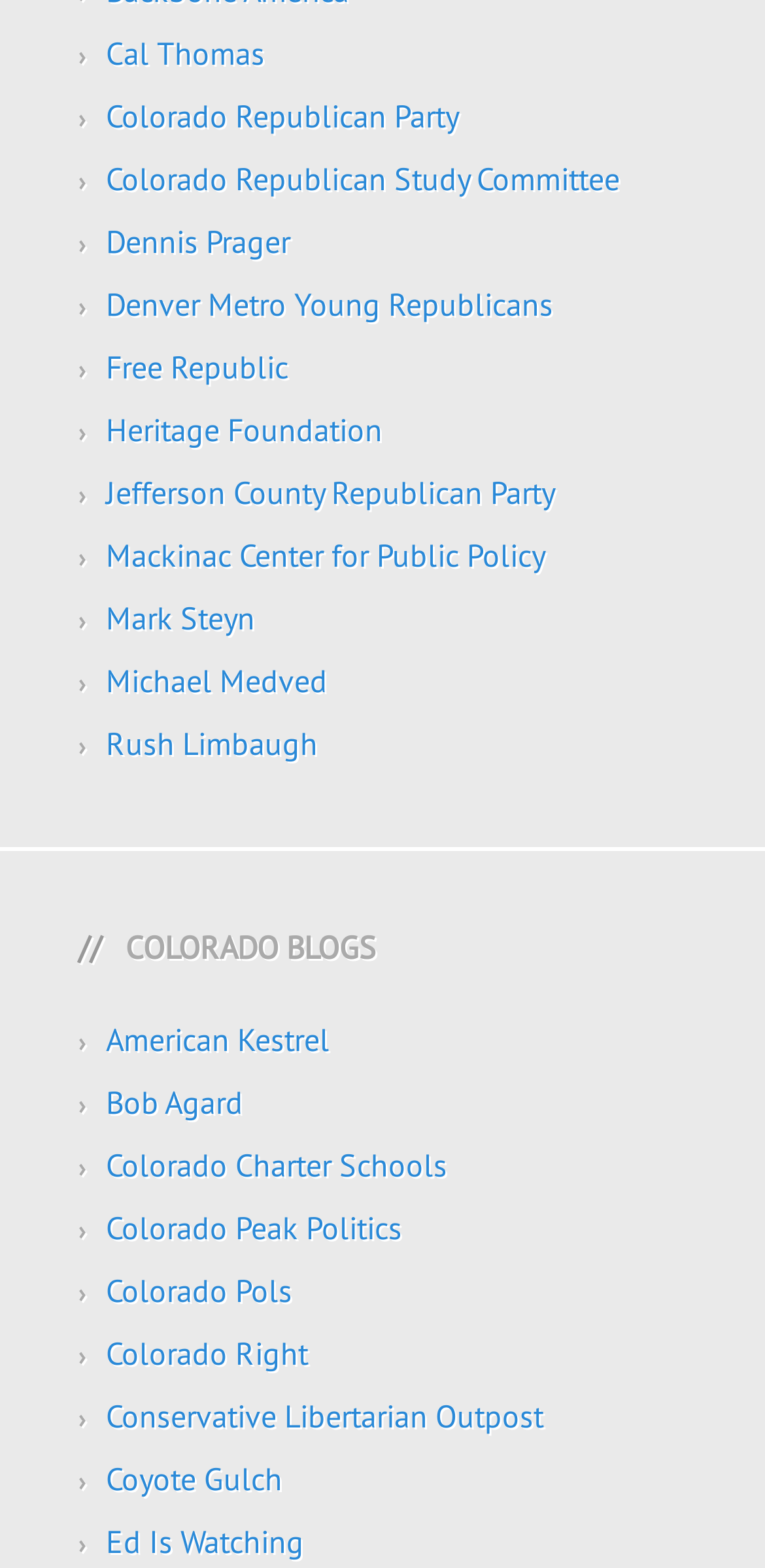Pinpoint the bounding box coordinates of the element you need to click to execute the following instruction: "go to Colorado Republican Party's page". The bounding box should be represented by four float numbers between 0 and 1, in the format [left, top, right, bottom].

[0.138, 0.061, 0.6, 0.086]